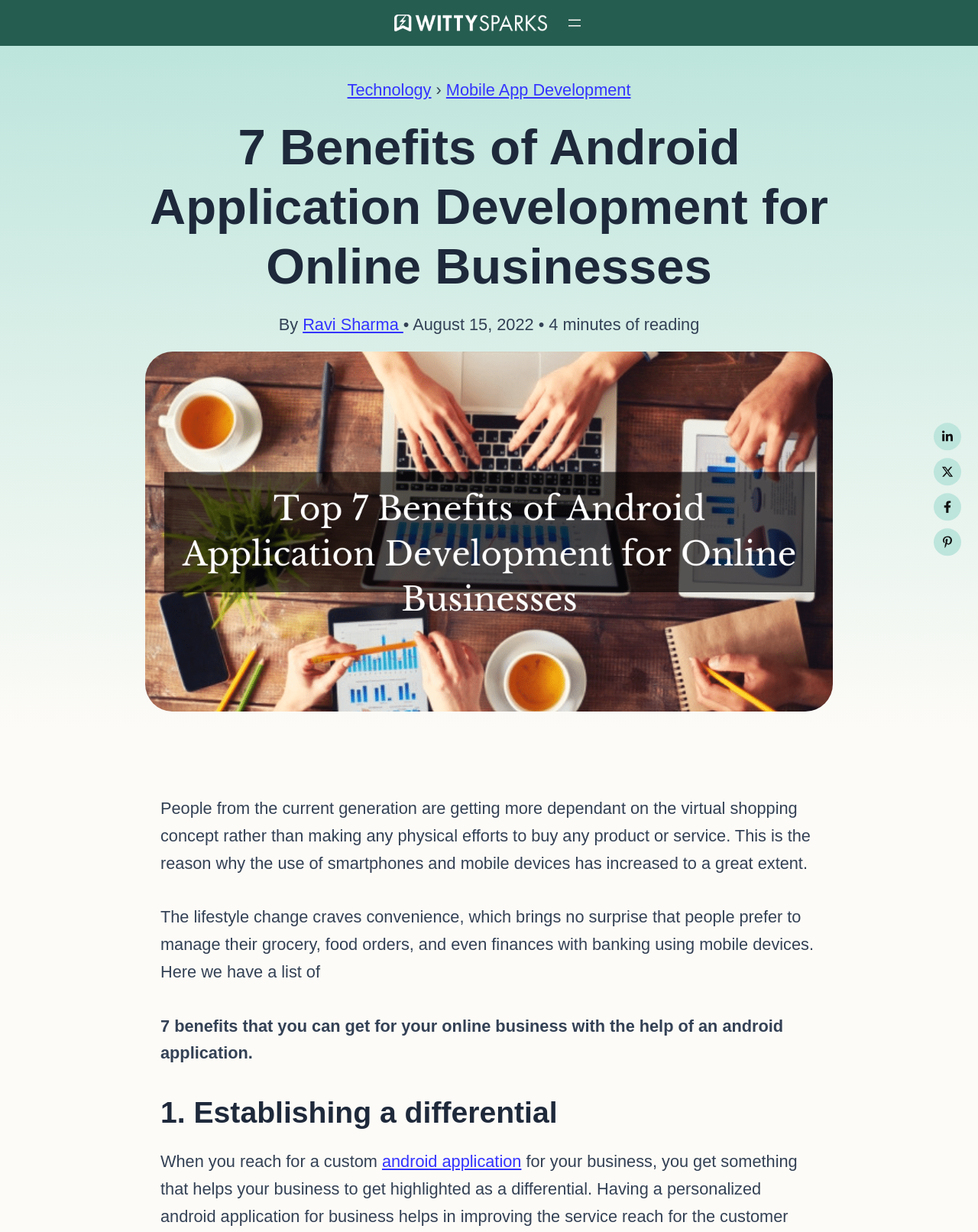Use the information in the screenshot to answer the question comprehensively: How many benefits of android app development are listed in the article?

The number of benefits of android app development listed in the article can be determined by looking at the heading '7 Benefits of Android Application Development for Online Businesses' and the subsequent headings '1. Establishing a differential' and so on. This suggests that there are 7 benefits listed in the article.